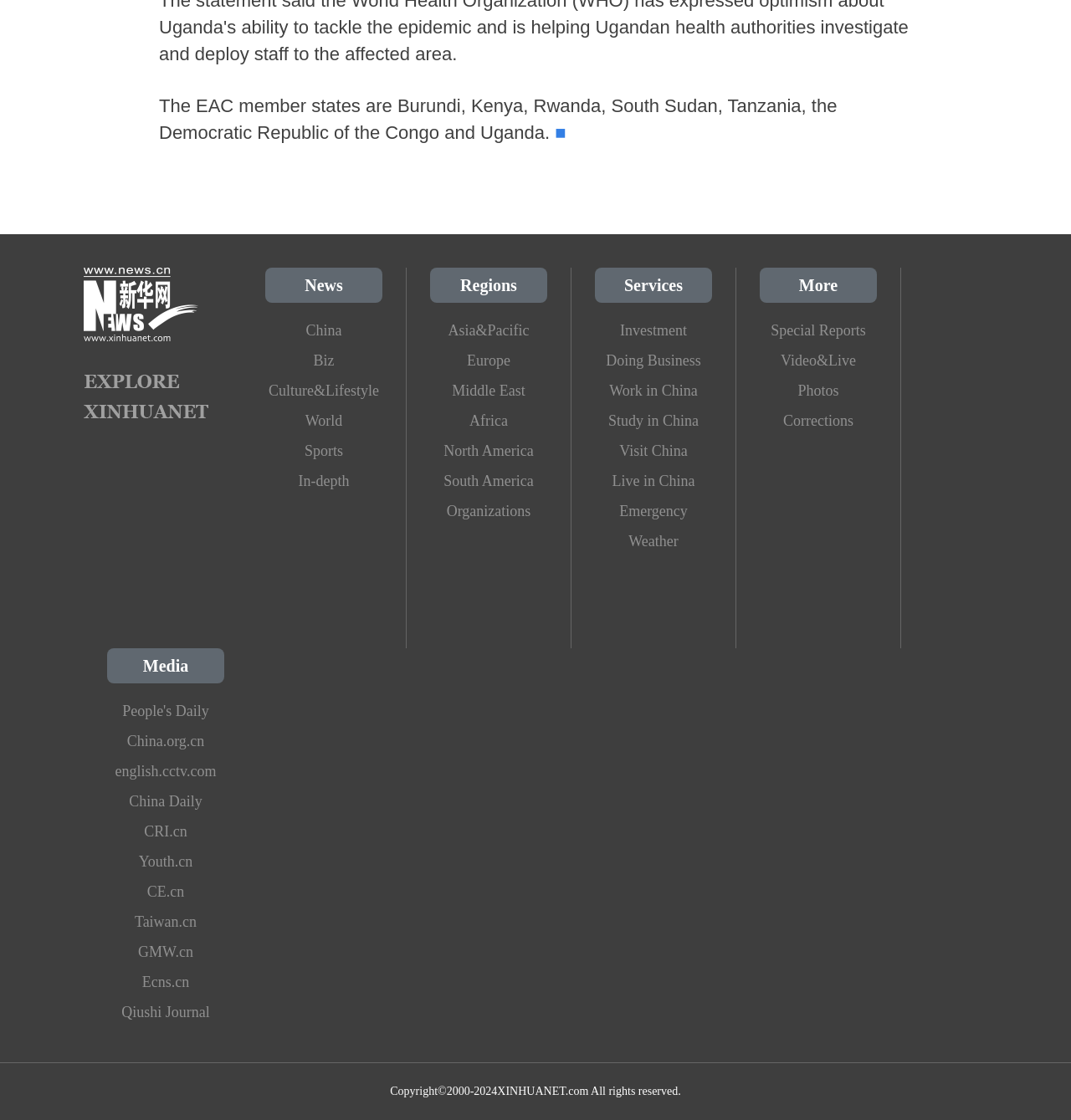Extract the bounding box coordinates for the HTML element that matches this description: "Knowledgebase". The coordinates should be four float numbers between 0 and 1, i.e., [left, top, right, bottom].

None